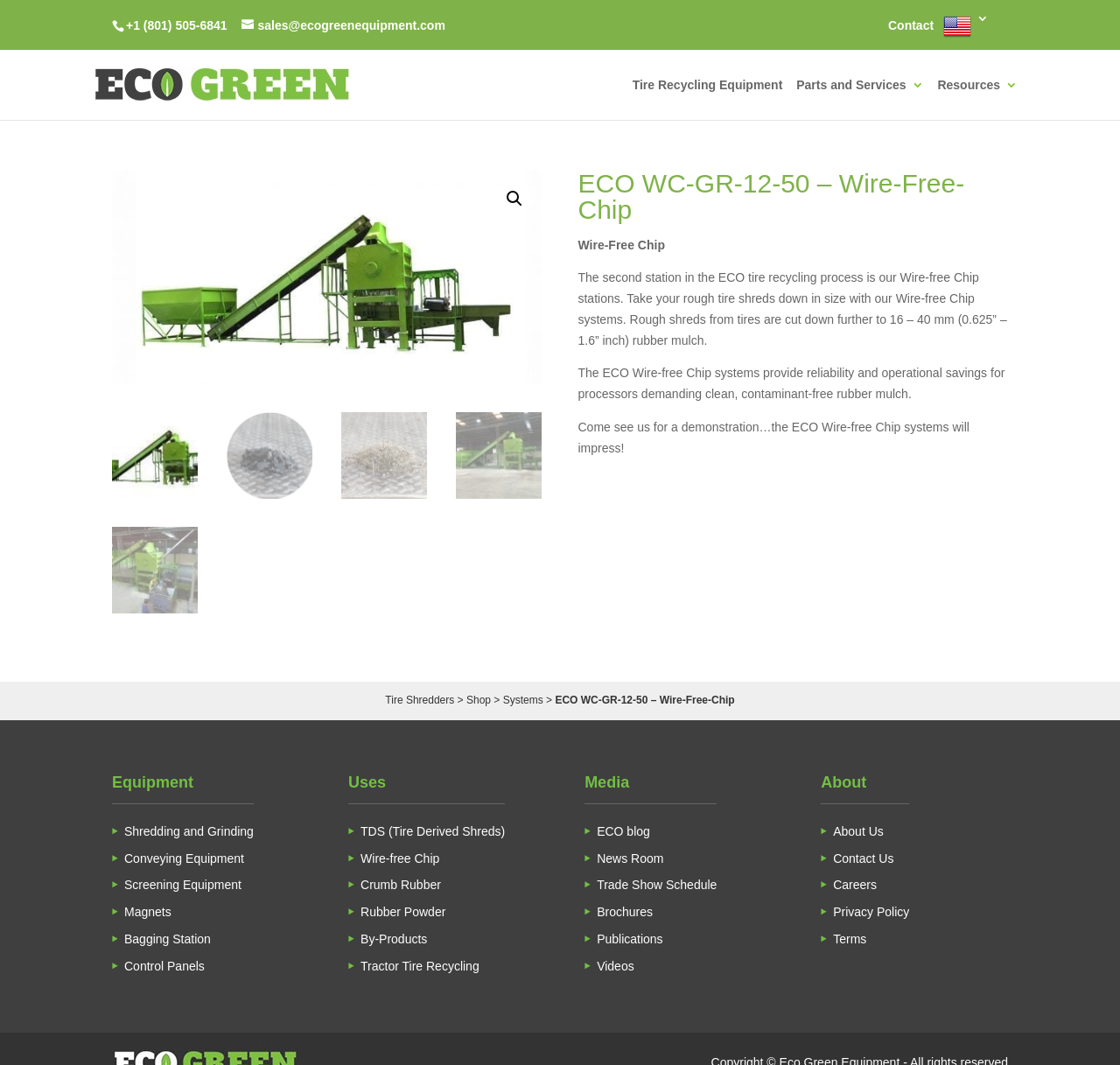Given the element description, predict the bounding box coordinates in the format (top-left x, top-left y, bottom-right x, bottom-right y). Make sure all values are between 0 and 1. Here is the element description: Trade Show Schedule

[0.533, 0.824, 0.64, 0.838]